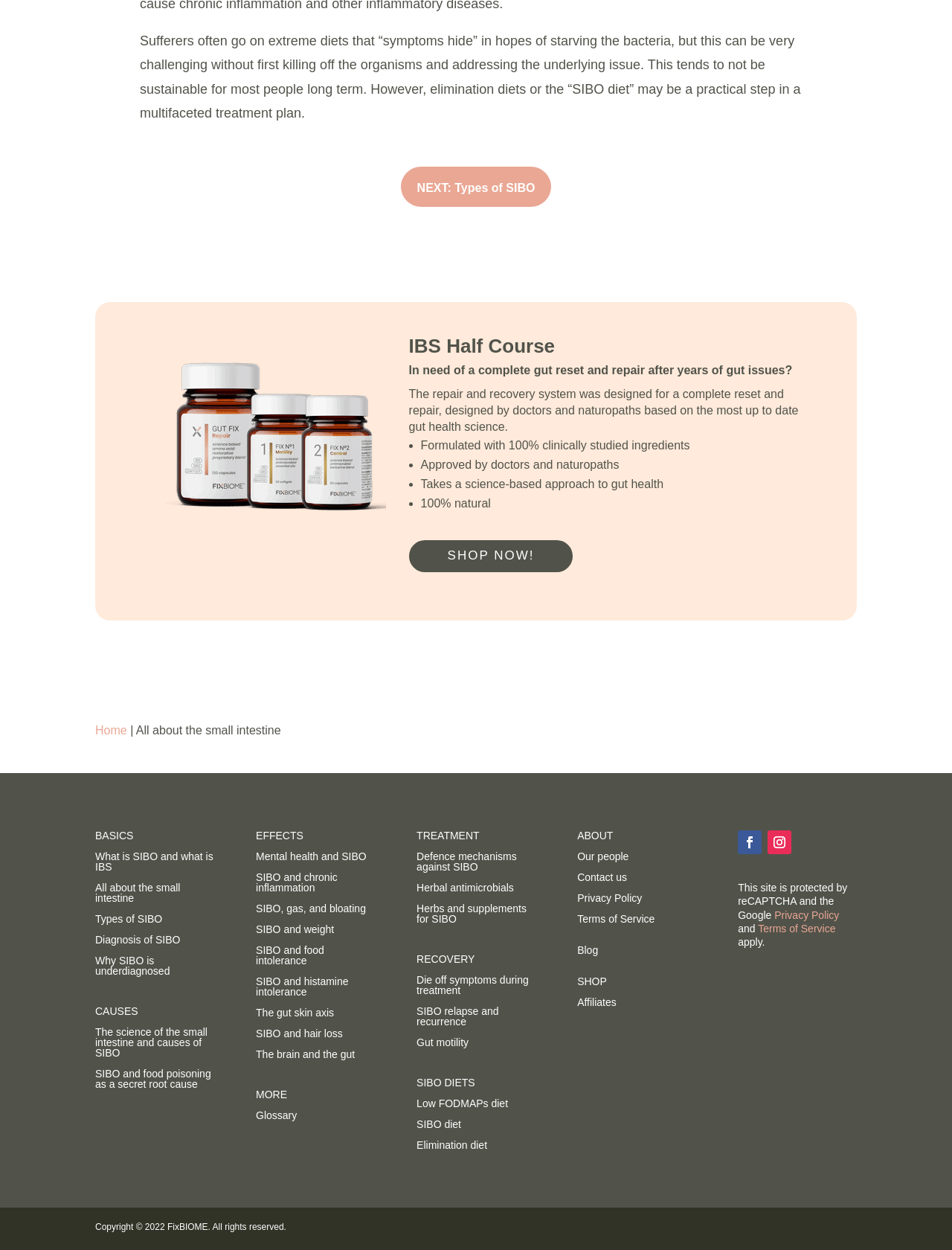Give the bounding box coordinates for this UI element: "Mental health and SIBO". The coordinates should be four float numbers between 0 and 1, arranged as [left, top, right, bottom].

[0.269, 0.68, 0.385, 0.69]